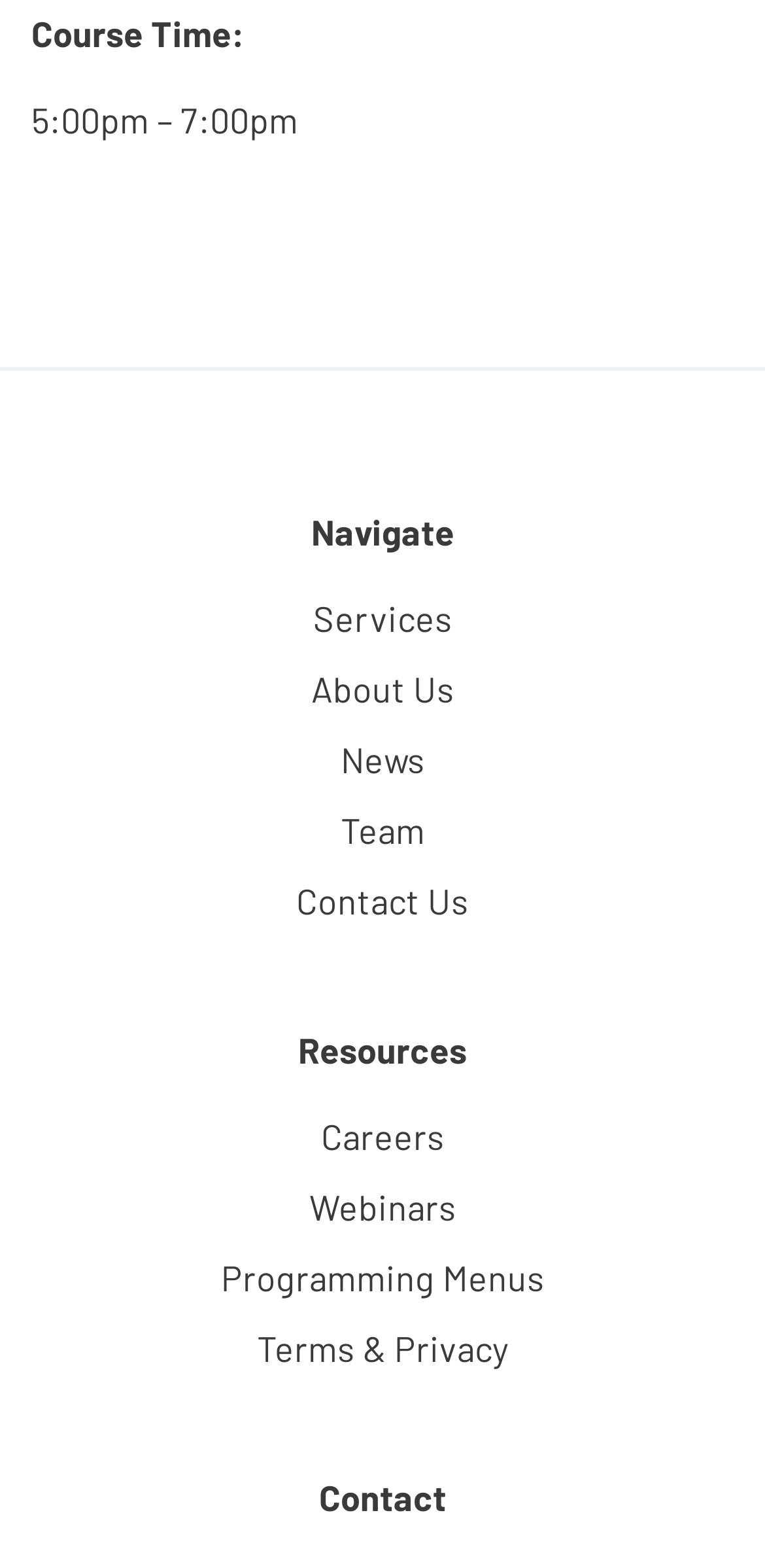Give a concise answer using one word or a phrase to the following question:
What is the course time?

5:00pm – 7:00pm